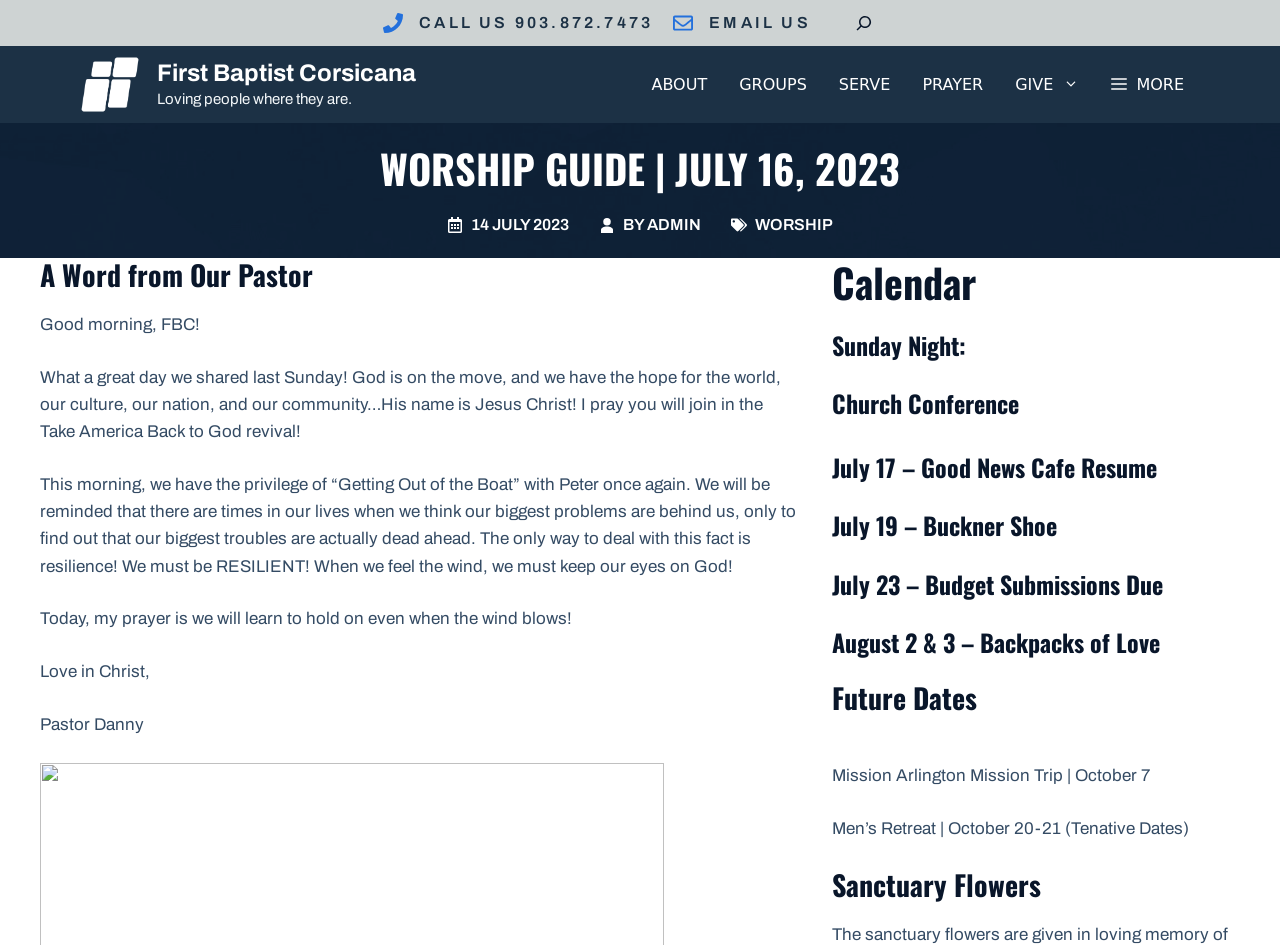Use one word or a short phrase to answer the question provided: 
What is the topic of the pastor's message?

Getting Out of the Boat